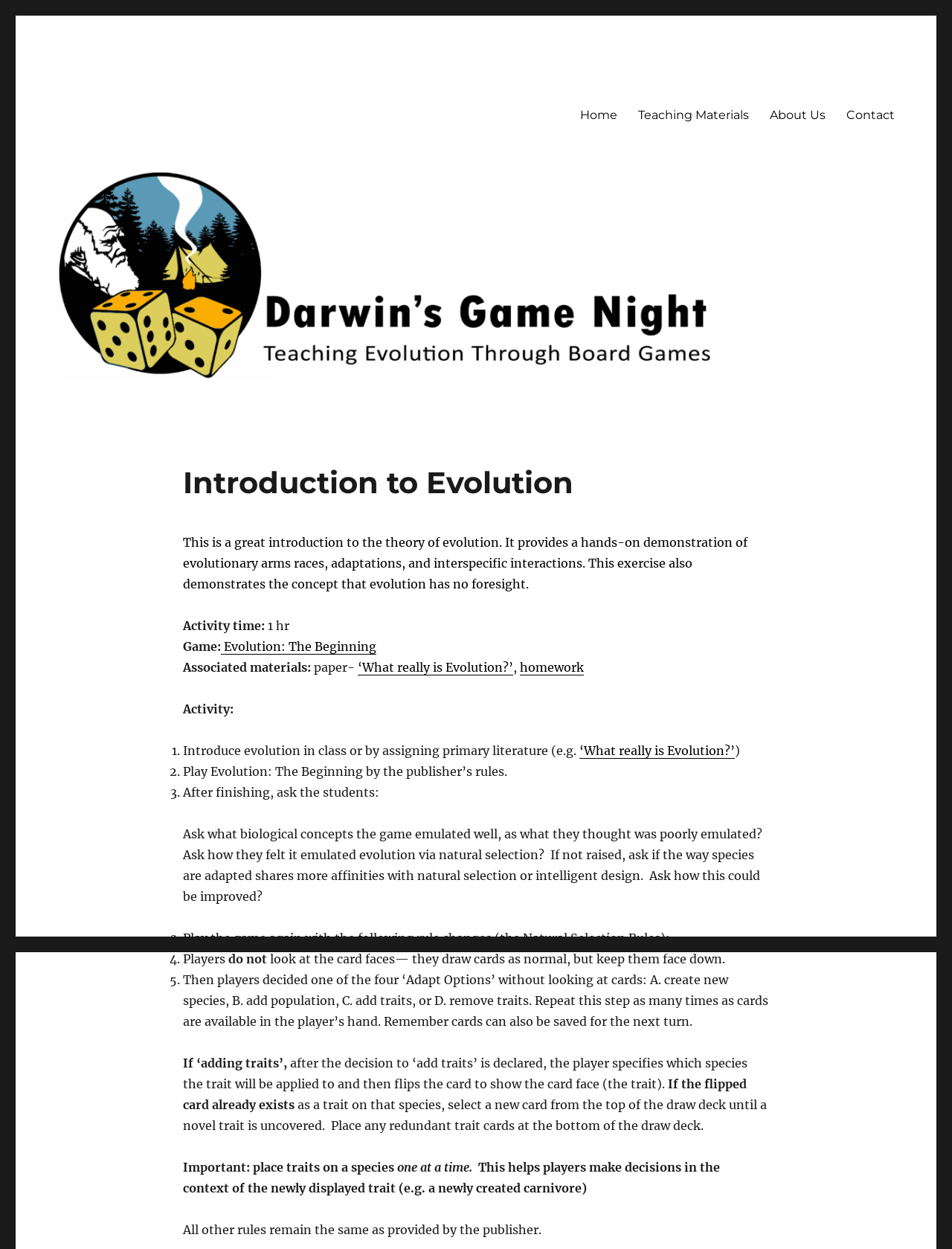Please give a concise answer to this question using a single word or phrase: 
How long does the activity take?

1 hr